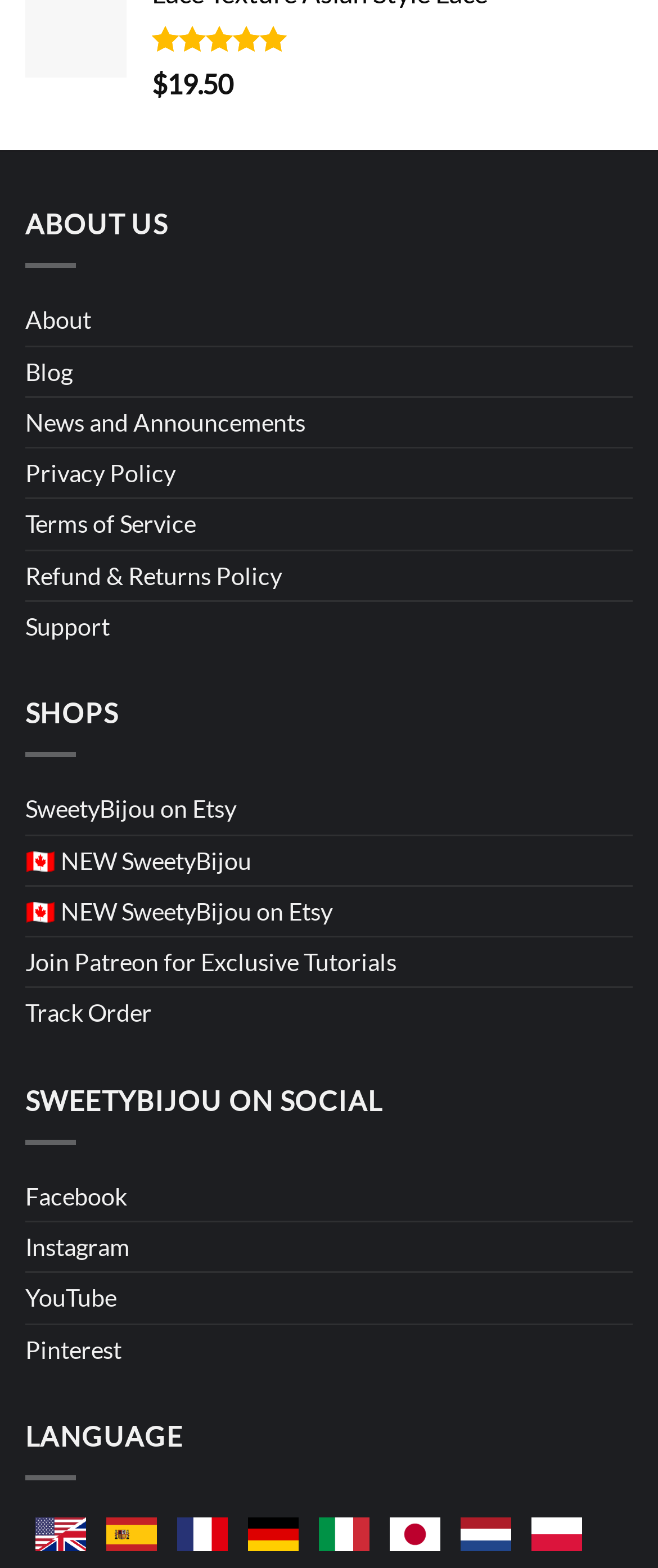Locate the coordinates of the bounding box for the clickable region that fulfills this instruction: "Track your order".

[0.038, 0.631, 0.231, 0.662]